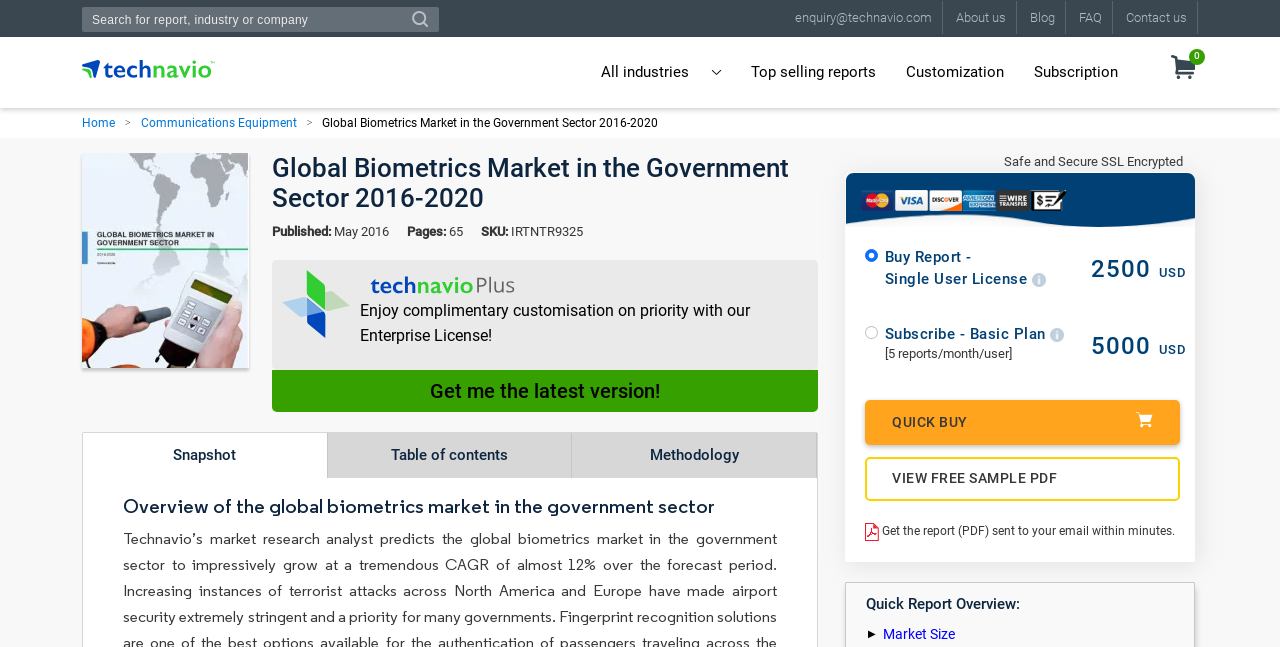What is the price of the single user license?
Provide a detailed answer to the question, using the image to inform your response.

I found the answer by looking at the heading element with the text '2500 USD' which is located near the radio button with the label 'Buy Report - Single User License info', indicating that it is the price of the single user license.